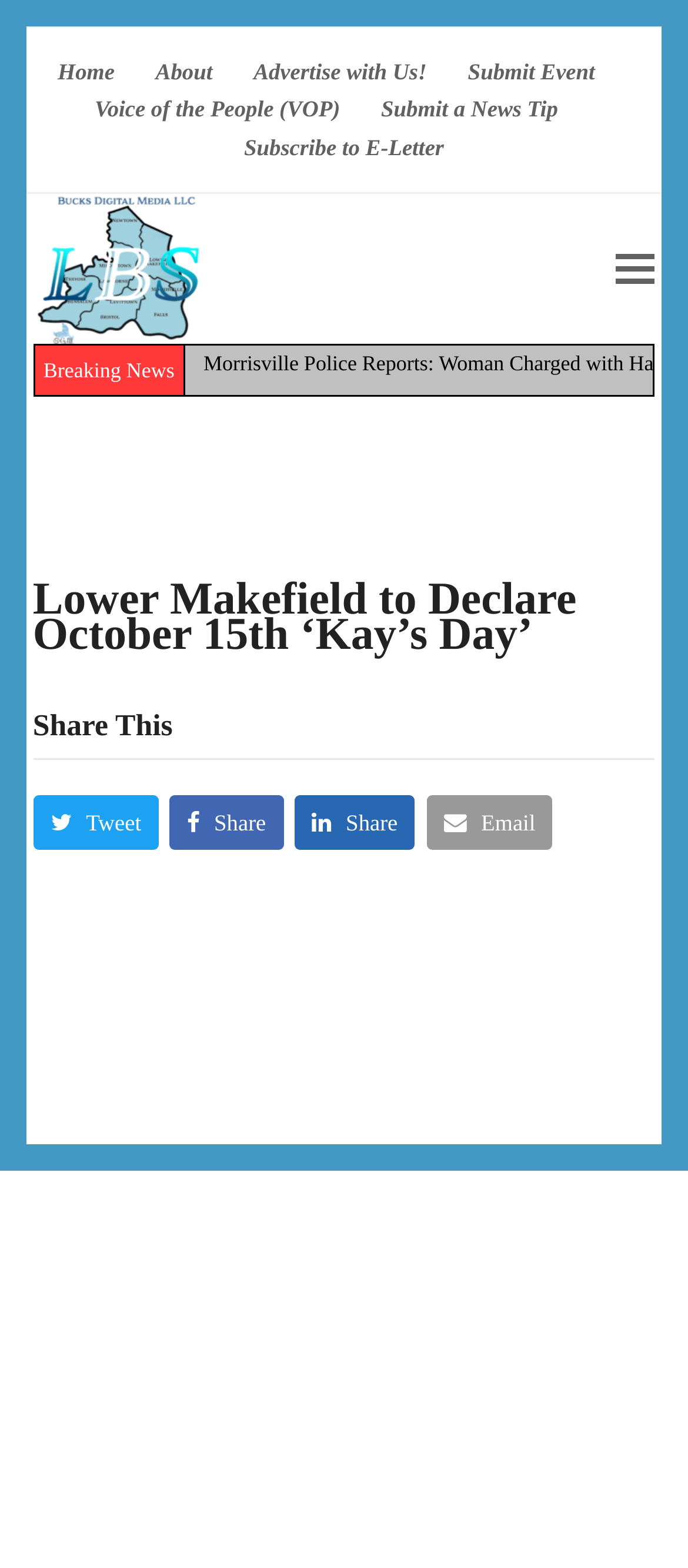Summarize the webpage with intricate details.

The webpage is about Lower Makefield Township declaring October 15th as 'Kay's Day' in honor of someone's memory and birthday. 

At the top left, there are five links: 'Home', 'About', 'Advertise with Us!', 'Submit Event', and 'Voice of the People (VOP)'. To the right of these links, there is another set of links: 'Submit a News Tip' and 'Subscribe to E-Letter'. 

Below these links, there is a logo of 'Lower Bucks Source' with a link to the same. 

On the top right, there is a button to toggle the mobile menu. 

Below the logo, there is a 'Breaking News' section. Under this section, there is a news article with a heading 'Lower Makefield to Declare October 15th ‘Kay’s Day’'. 

To the right of the news article's heading, there is a 'Share This' section with four buttons: 'Tweet', 'Share', 'Share', and 'Email'.